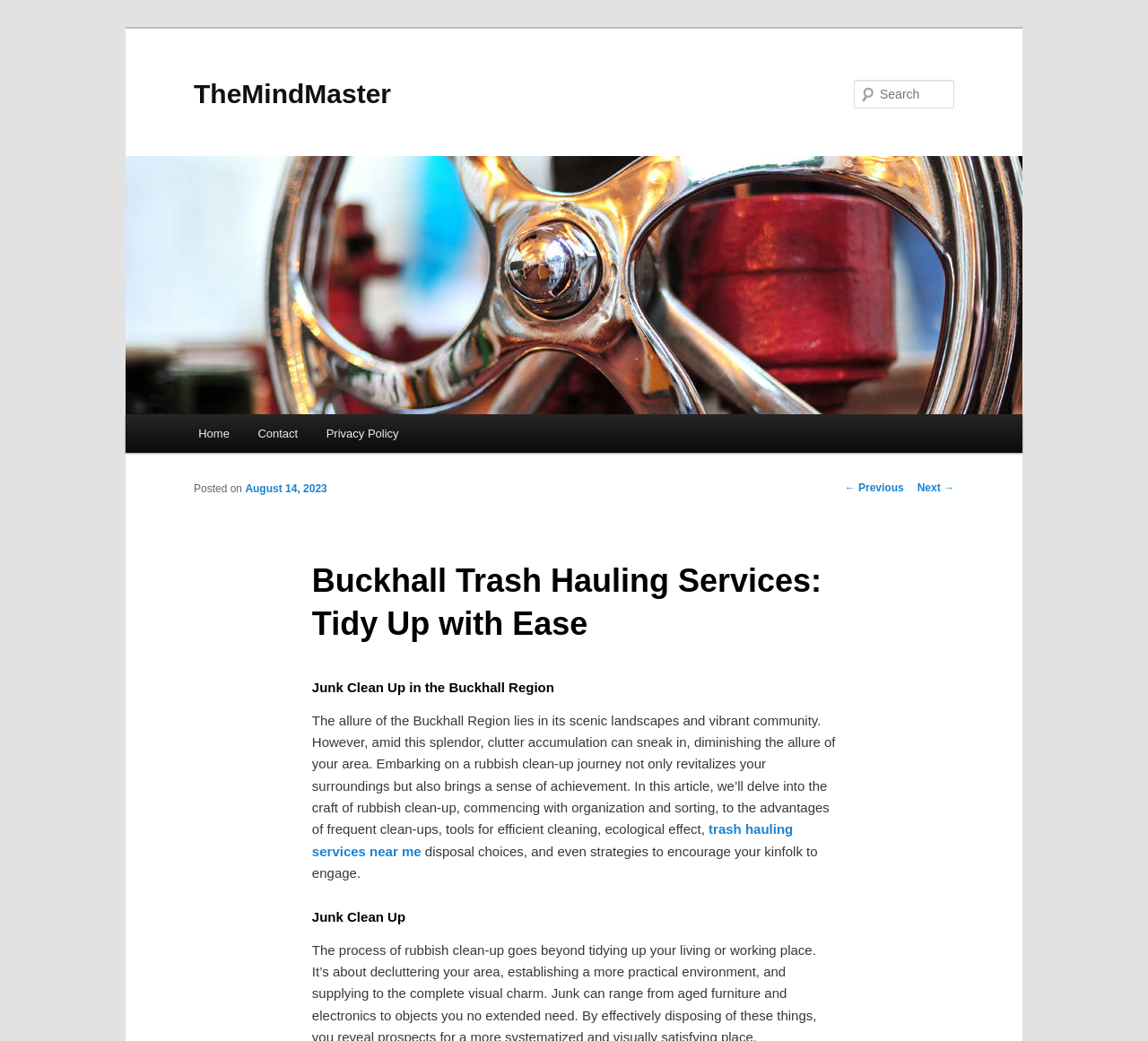Please provide a comprehensive response to the question based on the details in the image: What is the date of the article?

The date of the article can be found in the 'Posted on' section, where it says 'August 14, 2023'. This is the date when the article was posted.